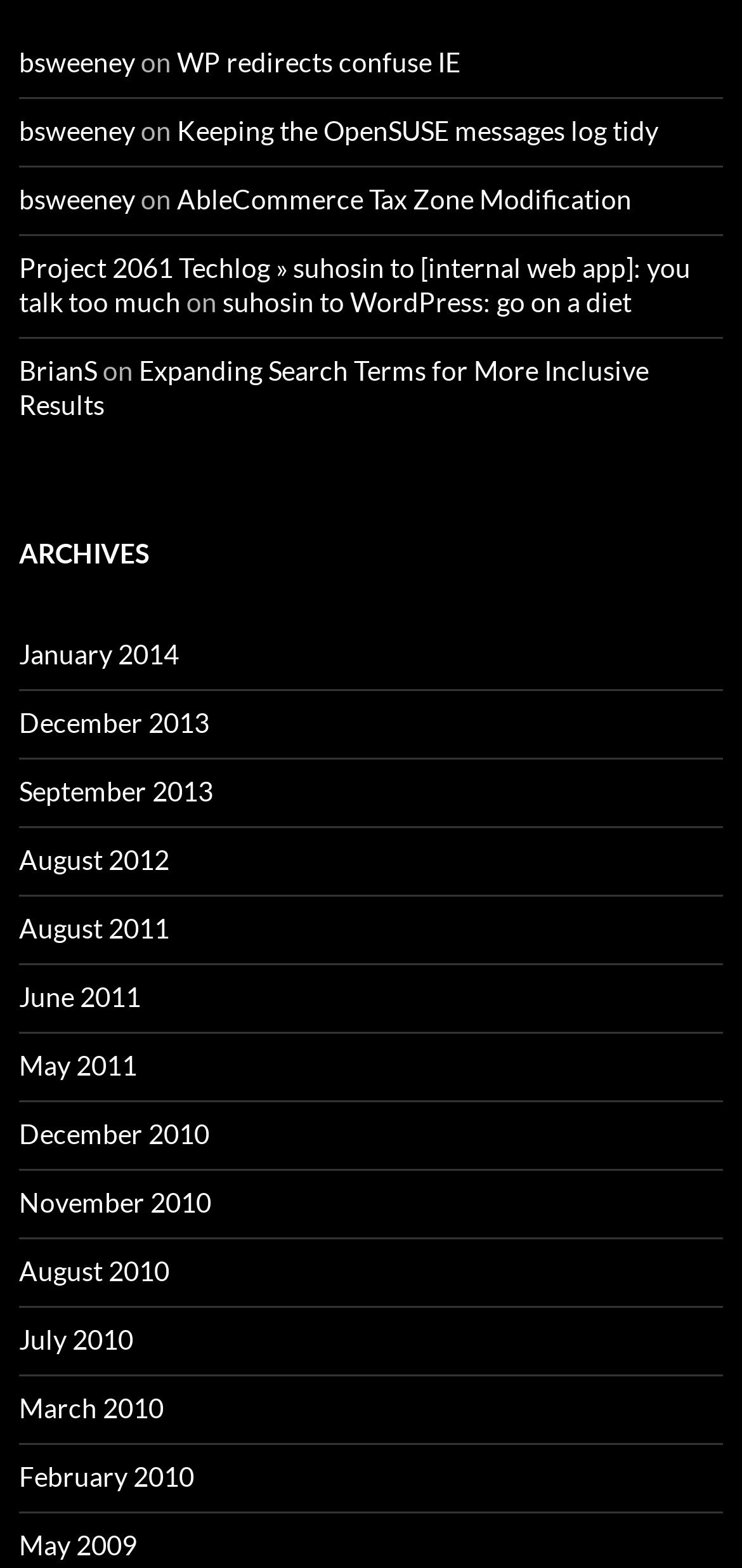What is the title of the second section?
Using the image as a reference, answer with just one word or a short phrase.

ARCHIVES